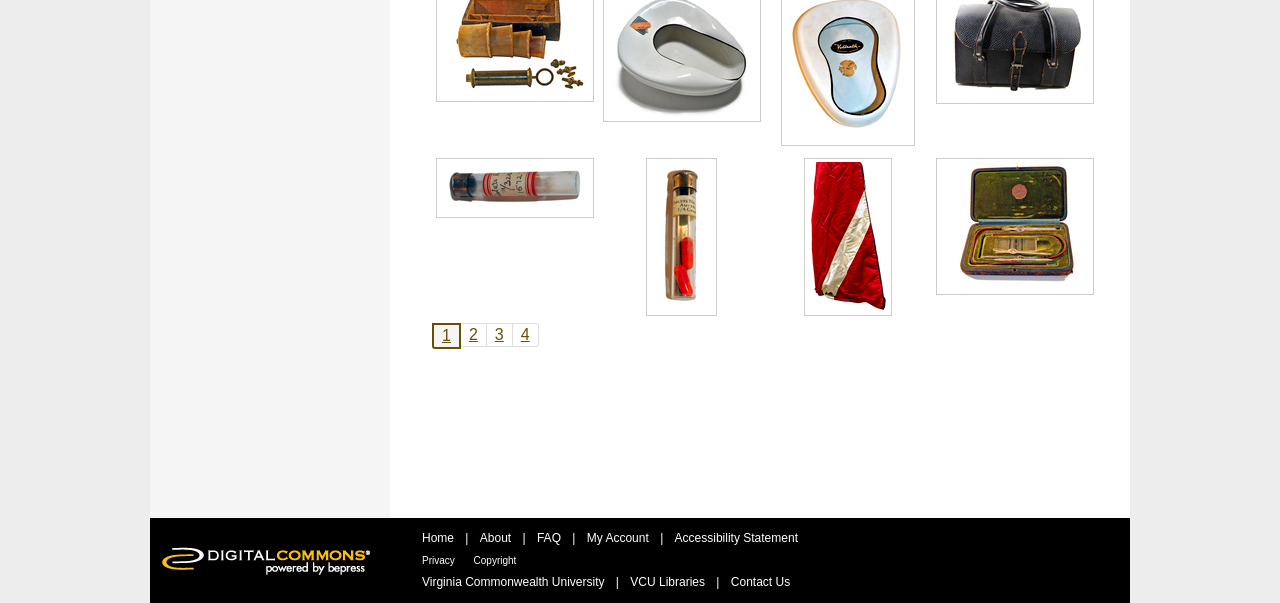Give a one-word or short phrase answer to this question: 
How many links are there in the footer section?

9